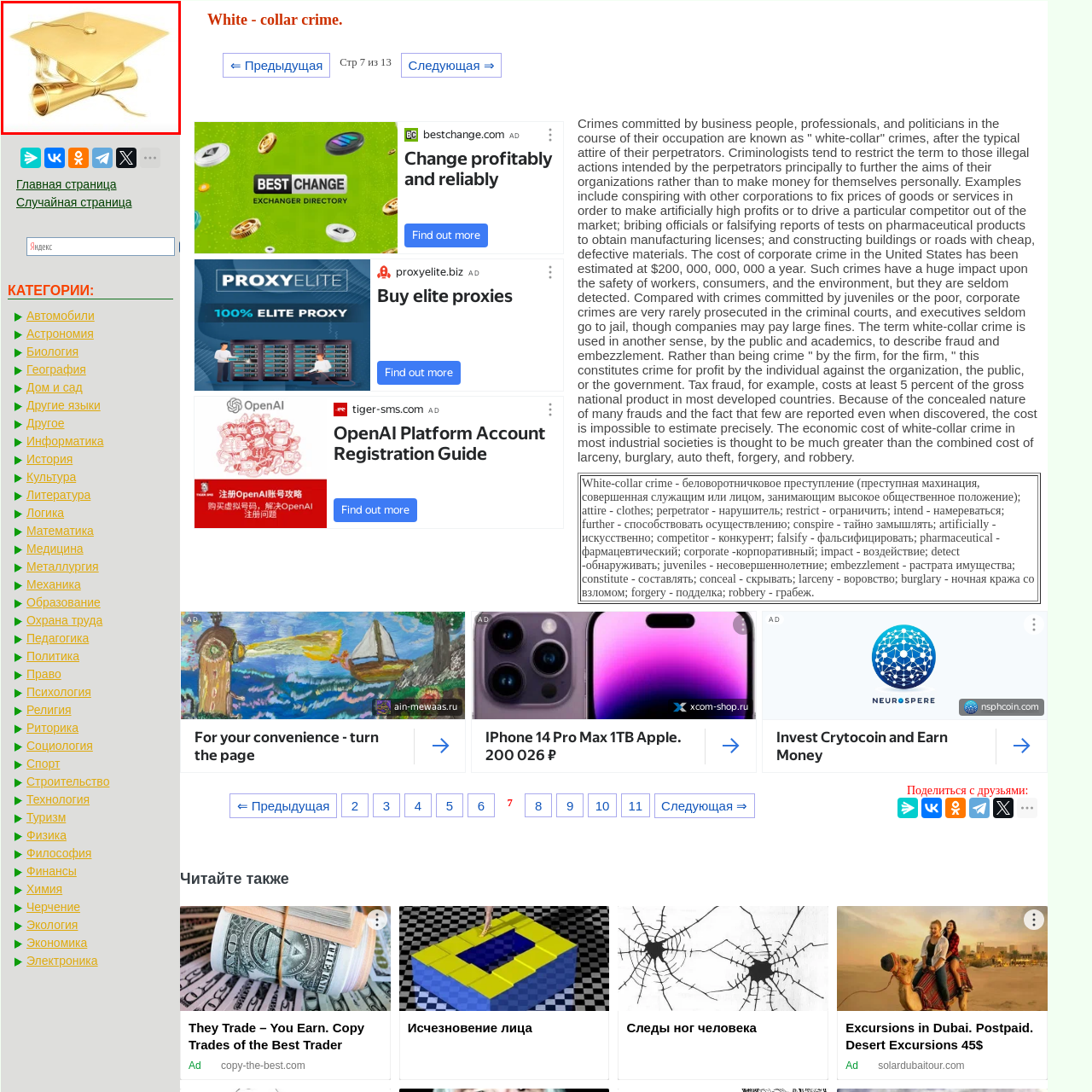Give an elaborate description of the visual elements within the red-outlined box.

The image features a polished gold graduation cap and diploma, symbolizing academic achievement and success. The cap is adorned with a tassel that drapes elegantly, signifying the transition from student to graduate. The diploma, rolled and tied with a ribbon, represents the culmination of hard work and dedication in education. Together, these elements evoke a sense of celebration and accomplishment, perfect for commemorating a significant milestone in one's academic journey.